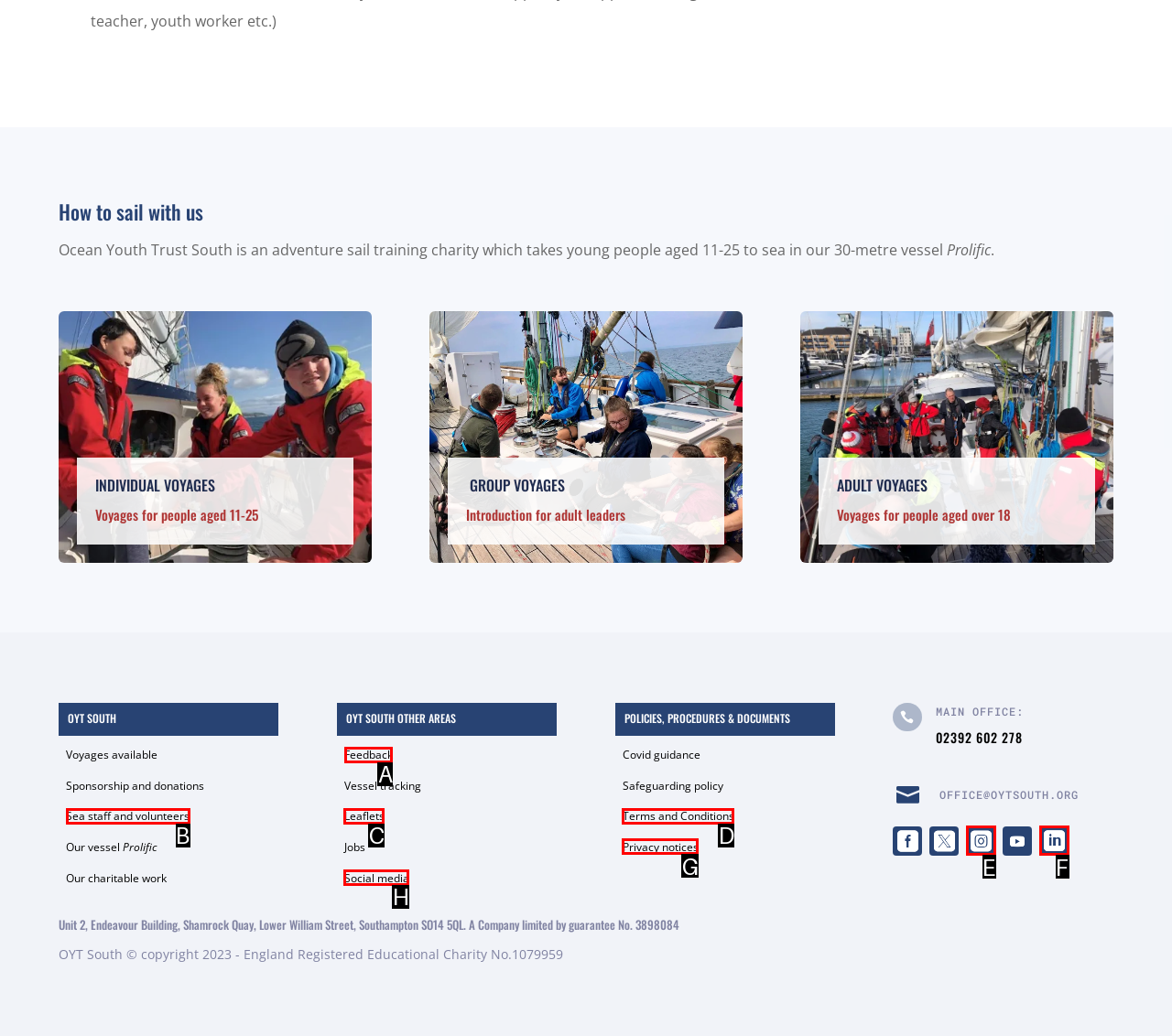Which HTML element should be clicked to complete the following task: Check Feedback?
Answer with the letter corresponding to the correct choice.

A